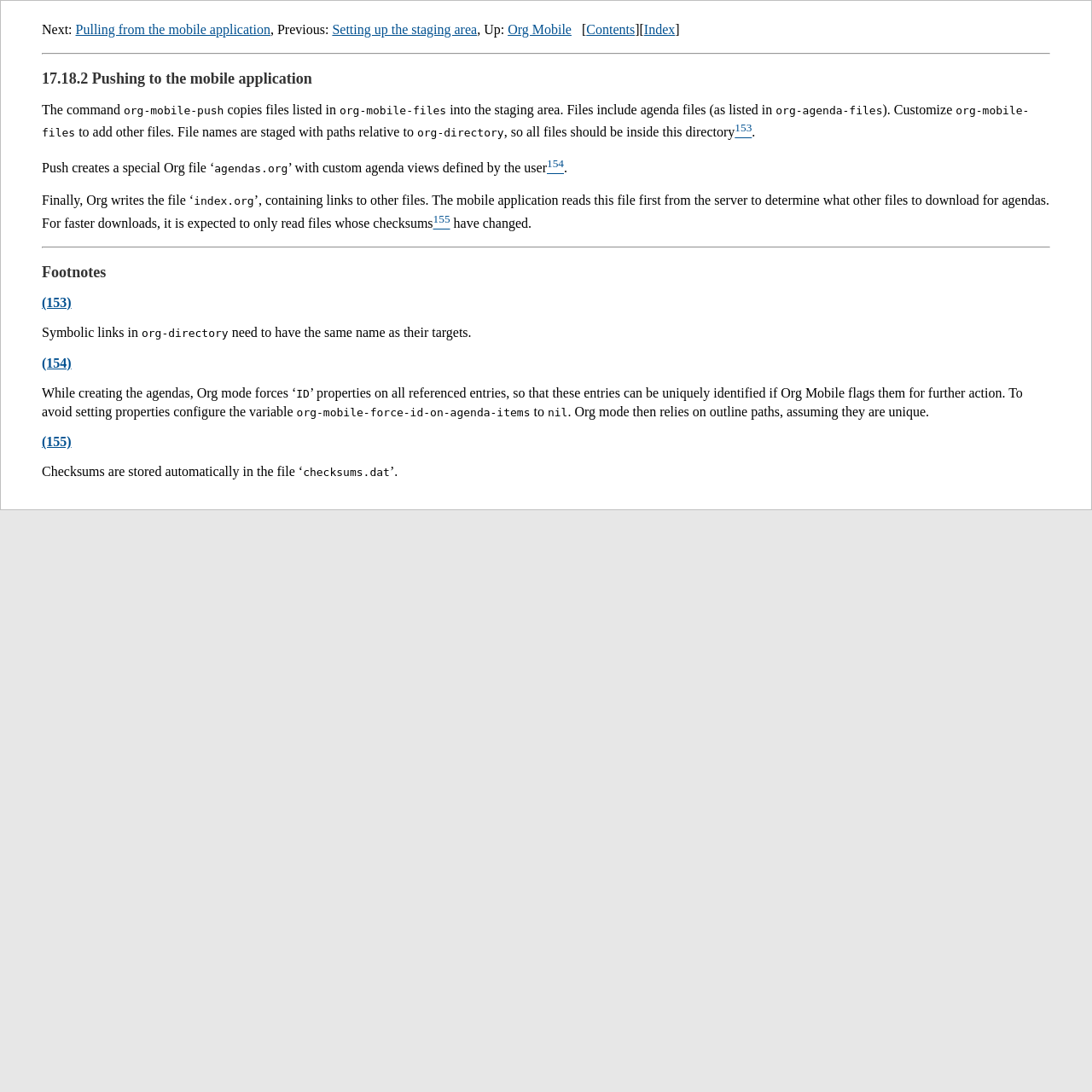Extract the bounding box of the UI element described as: "Pulling from the mobile application".

[0.069, 0.02, 0.248, 0.034]